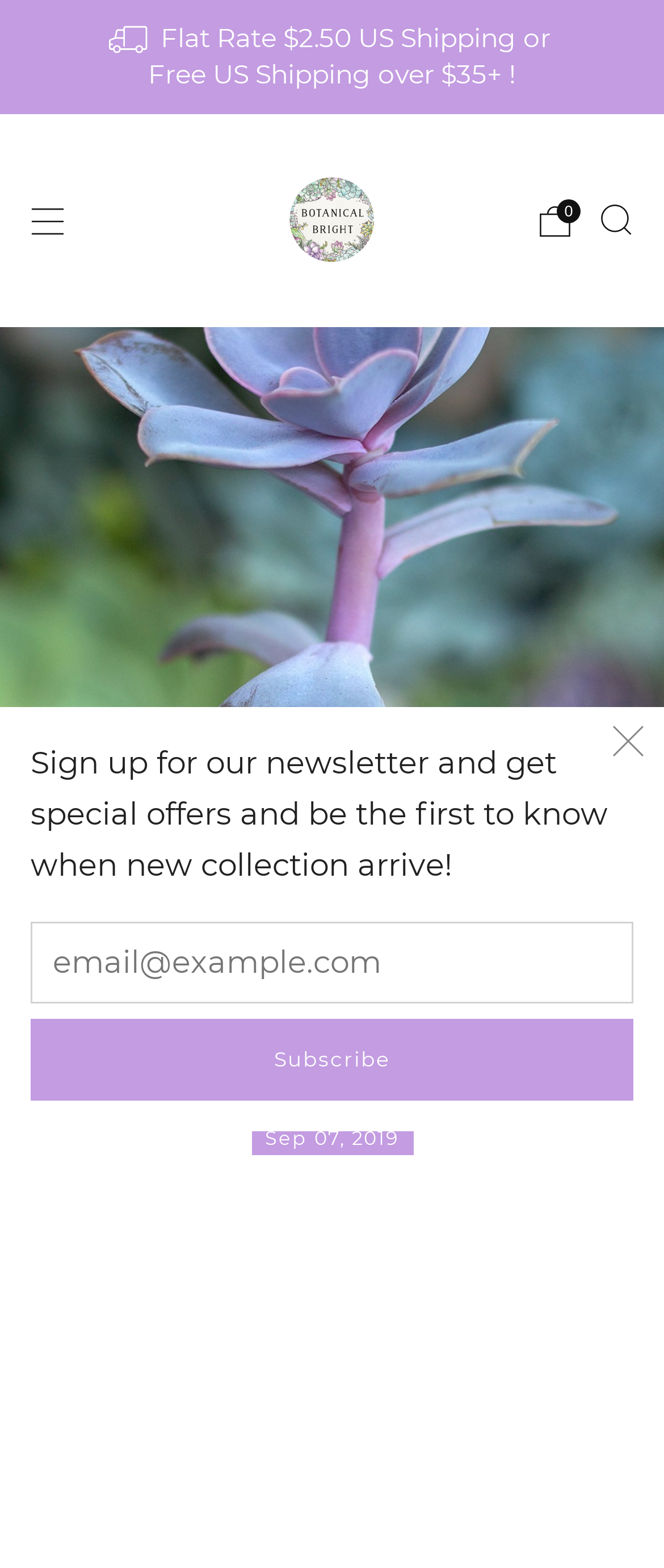Refer to the image and offer a detailed explanation in response to the question: How many announcements are there?

I examined the announcement bar at the top of the webpage and found only one list item, which means there is only one announcement.